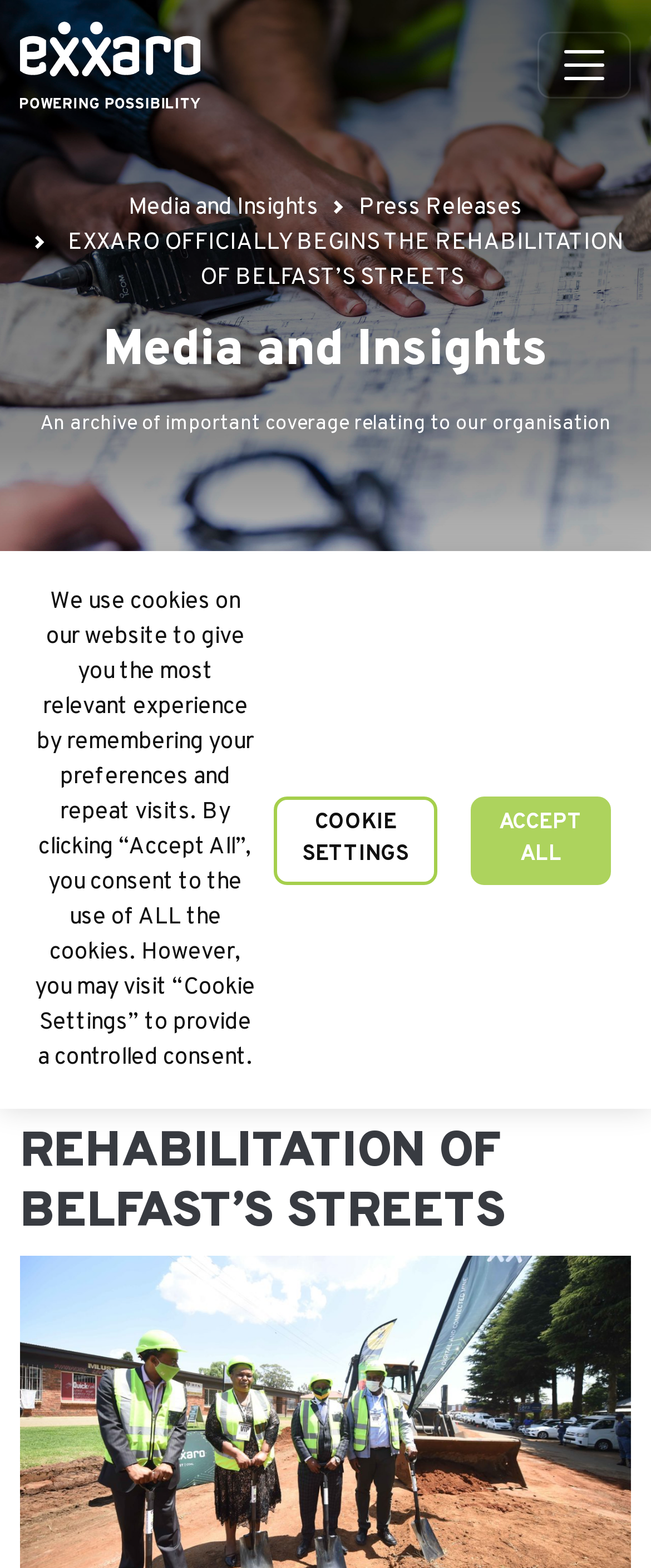What is the position of the 'Toggle navigation' button?
Please provide a single word or phrase as the answer based on the screenshot.

Top right